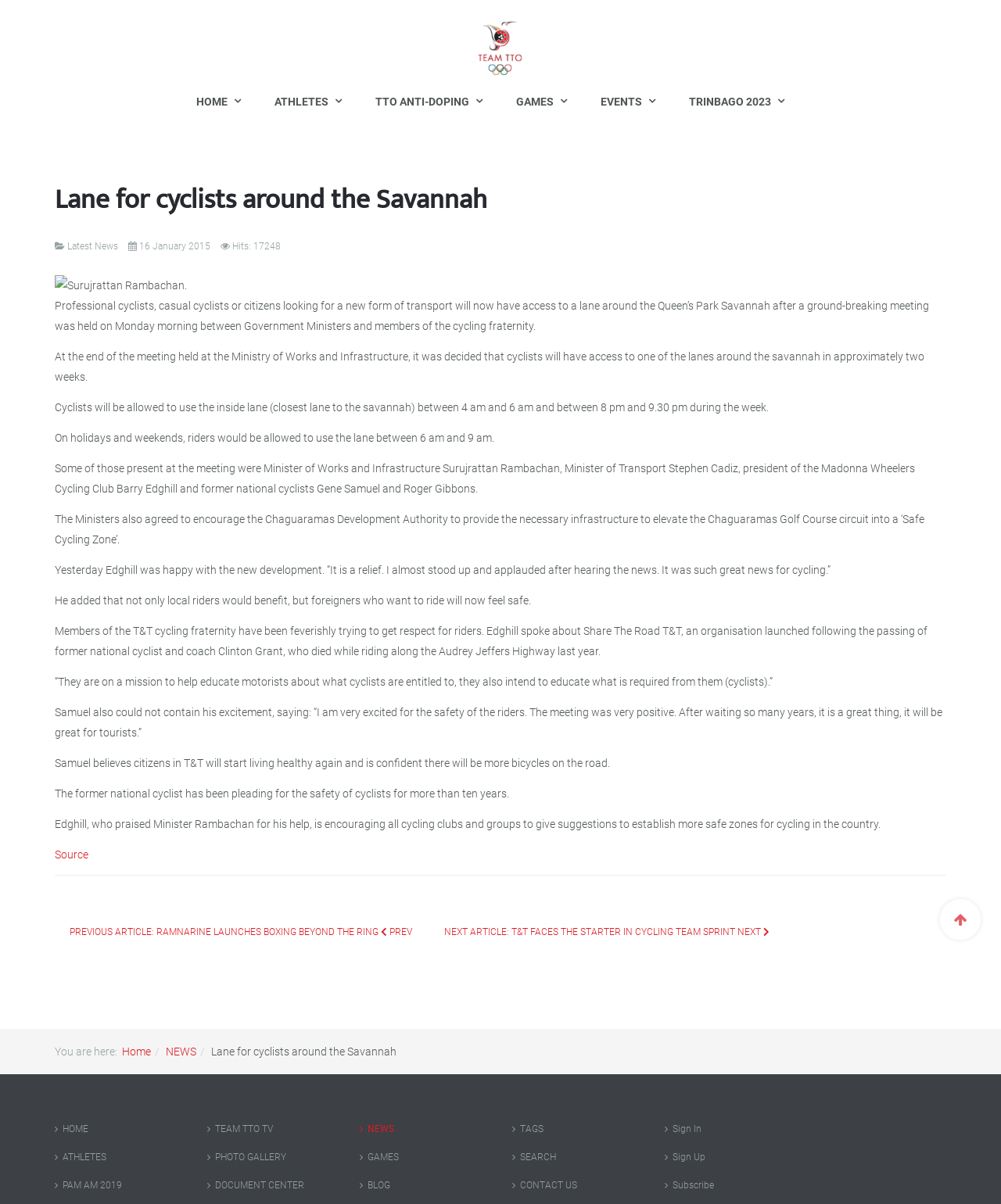Please locate the bounding box coordinates of the element that should be clicked to achieve the given instruction: "Read the 'Lane for cyclists around the Savannah' article".

[0.055, 0.152, 0.945, 0.197]